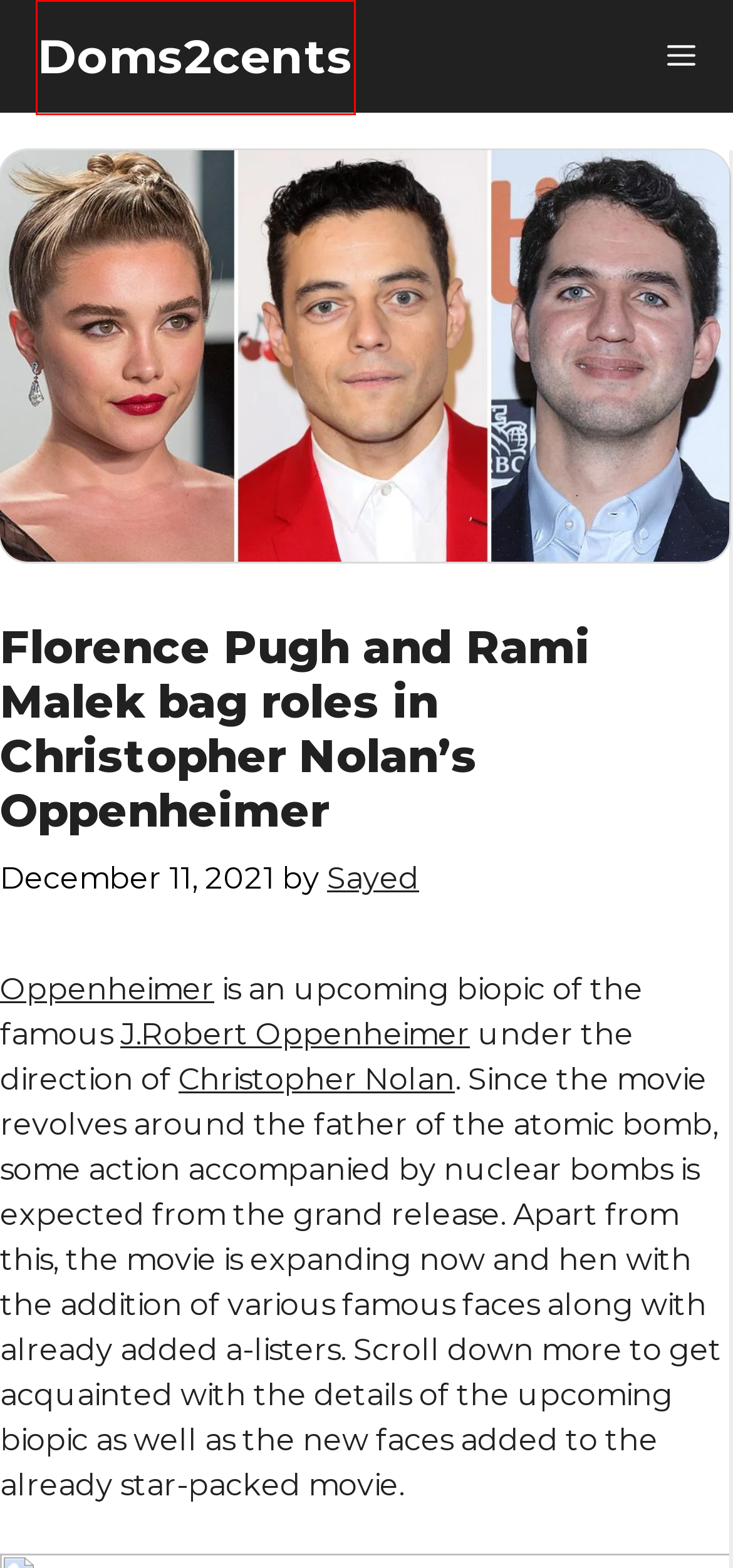You have a screenshot of a webpage where a red bounding box highlights a specific UI element. Identify the description that best matches the resulting webpage after the highlighted element is clicked. The choices are:
A. Emily Blunt - IMDb
B. Hollywood Archives - Doms2cents
C. Blade Runner Black Lotus Episode 6 Air Date, Leaks, Preview And Spoiler Discussions
D. Is Fabian Maidana Related to Marcos Maidana?
E. Christopher Nolan - IMDb
F. News Archives - Doms2cents
G. Martin Freeman Confirms that he is in Wakanda Disney+ series
H. Doms2cents - Popculture, TV Shows And Anime News

H